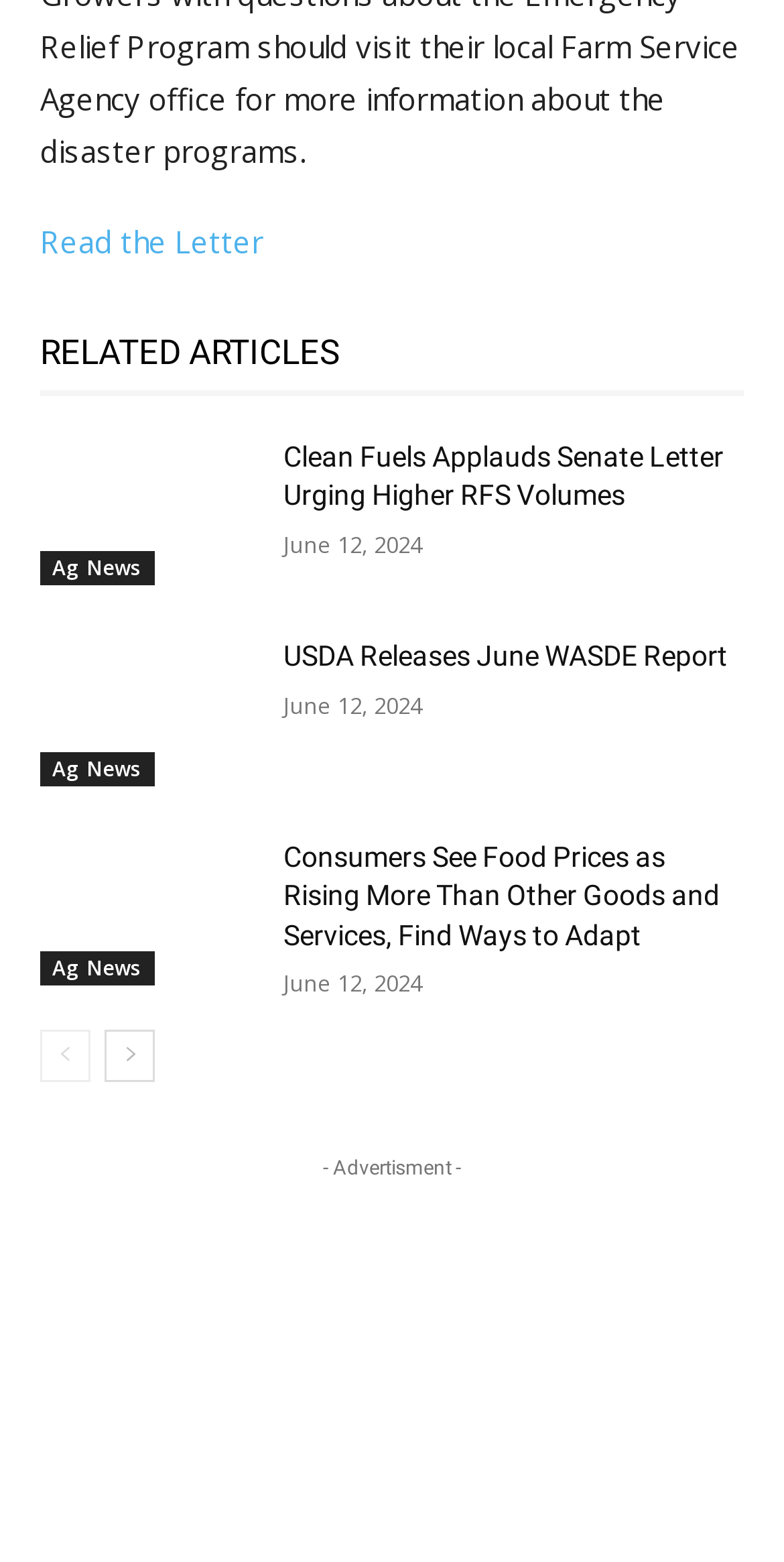Kindly determine the bounding box coordinates for the area that needs to be clicked to execute this instruction: "Read the letter".

[0.051, 0.141, 0.336, 0.167]